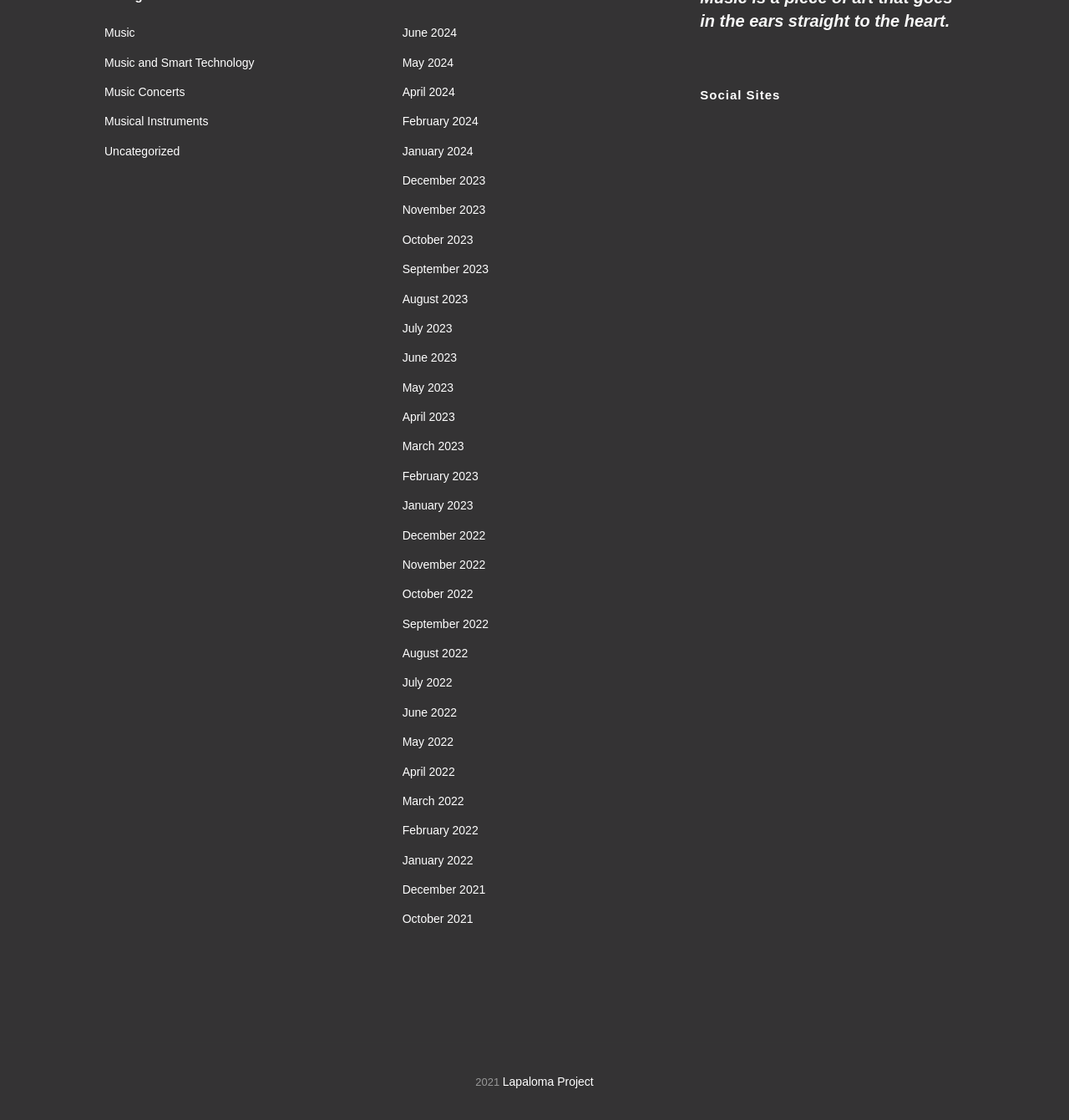Provide the bounding box coordinates for the UI element that is described as: "Music".

[0.098, 0.021, 0.126, 0.038]